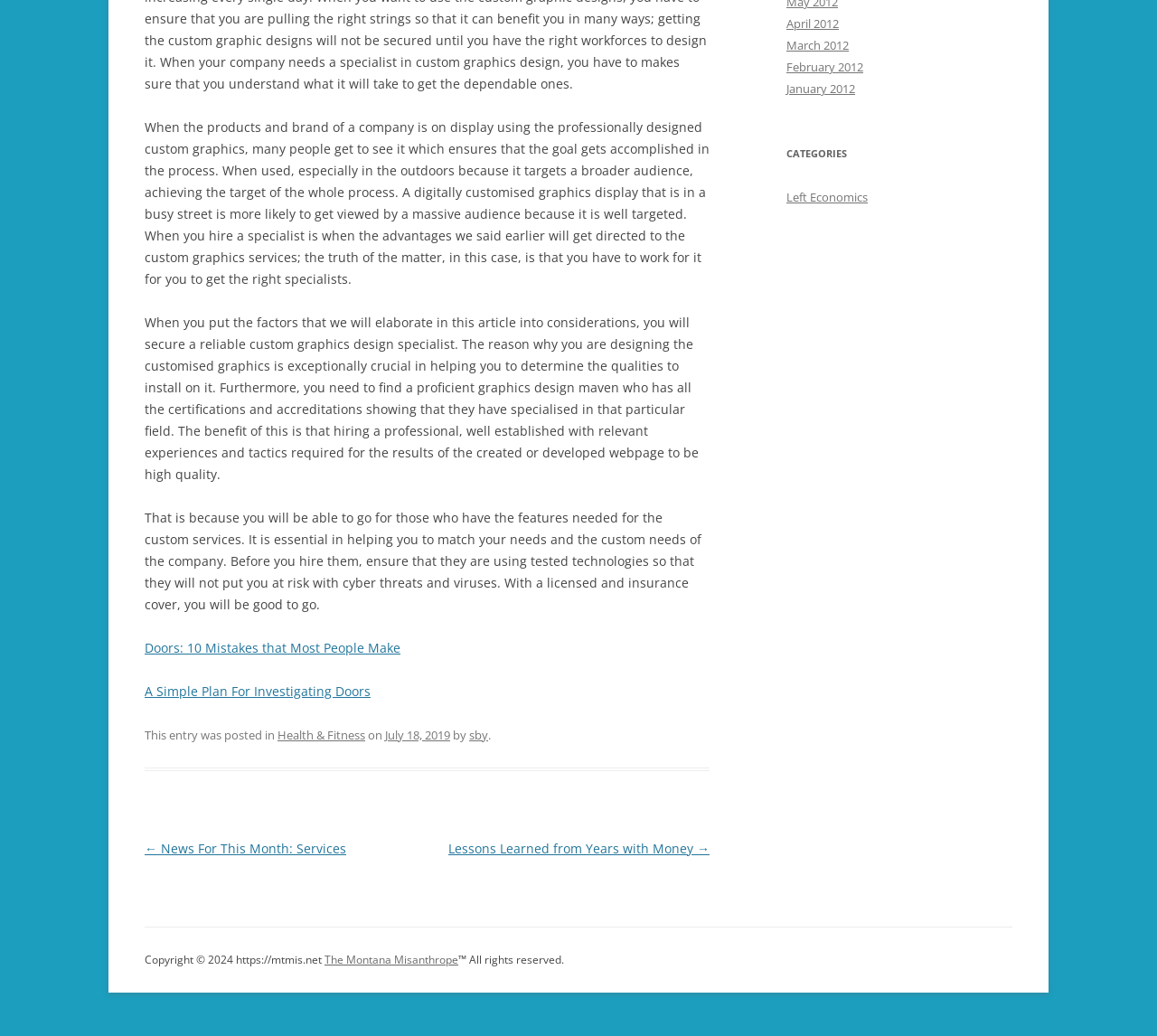From the screenshot, find the bounding box of the UI element matching this description: "Left Economics". Supply the bounding box coordinates in the form [left, top, right, bottom], each a float between 0 and 1.

[0.68, 0.183, 0.75, 0.198]